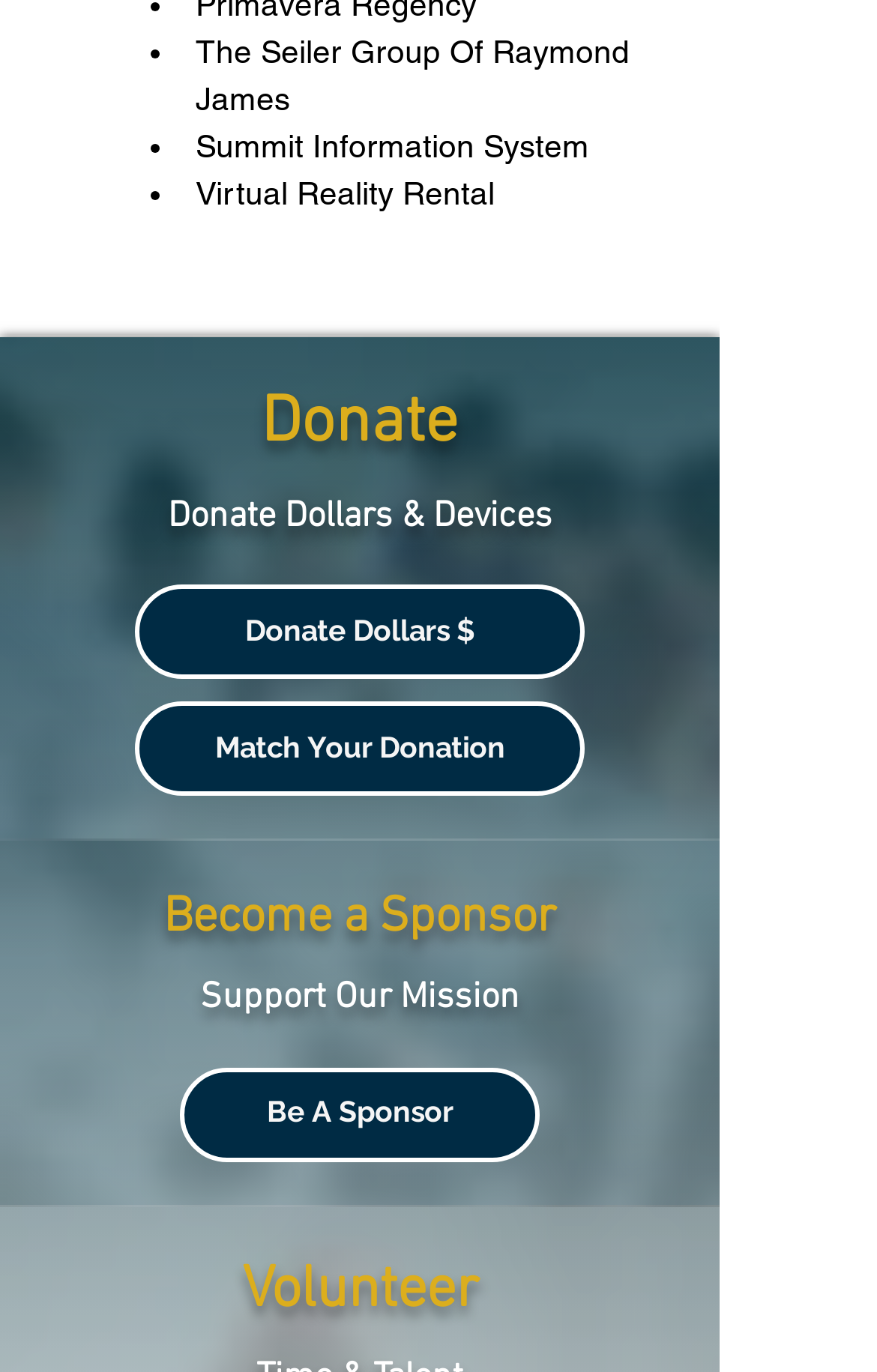What is the name of the group mentioned?
Using the image, provide a concise answer in one word or a short phrase.

The Seiler Group Of Raymond James